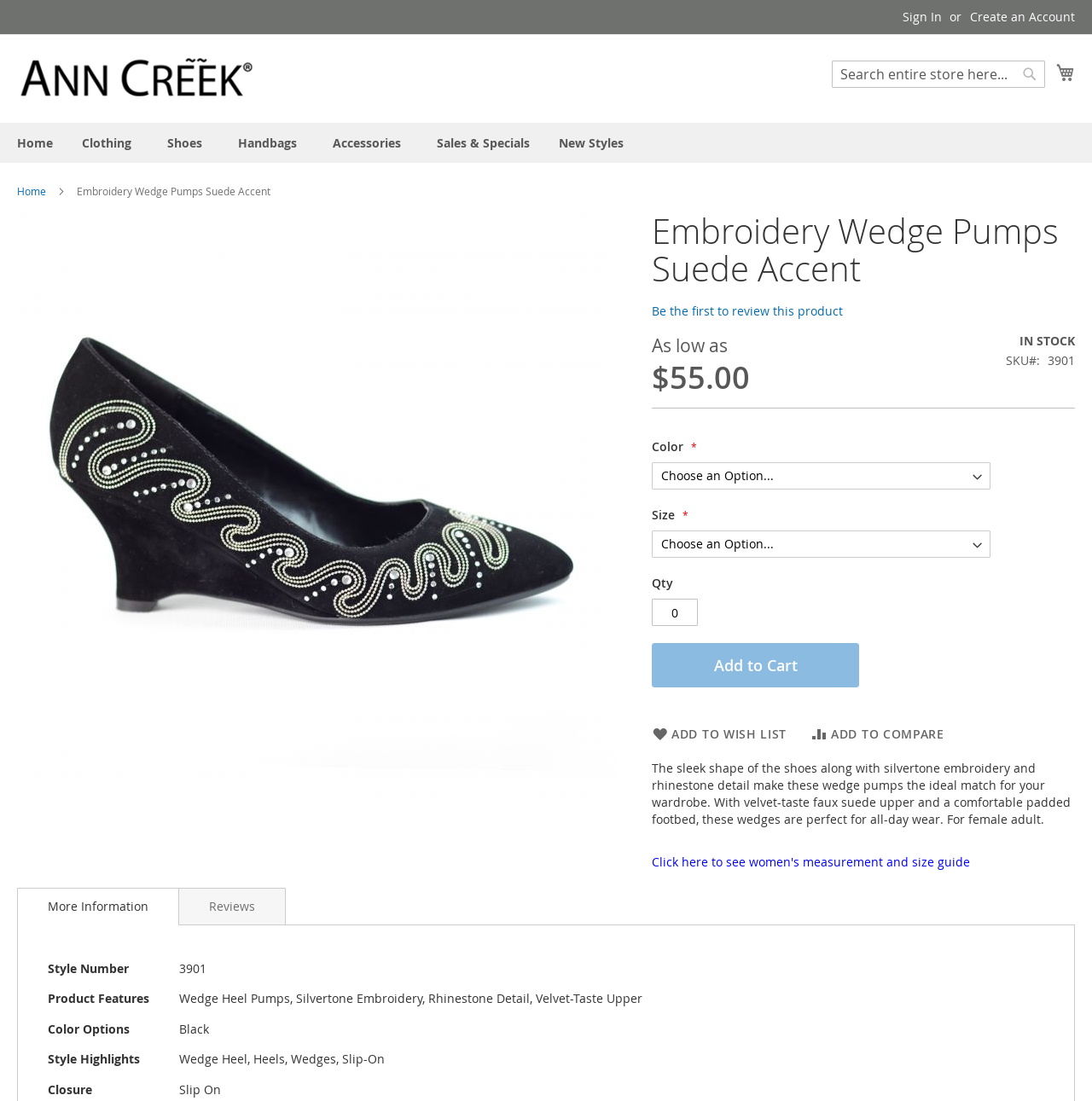Can you determine the bounding box coordinates of the area that needs to be clicked to fulfill the following instruction: "Search for products"?

[0.762, 0.055, 0.957, 0.08]